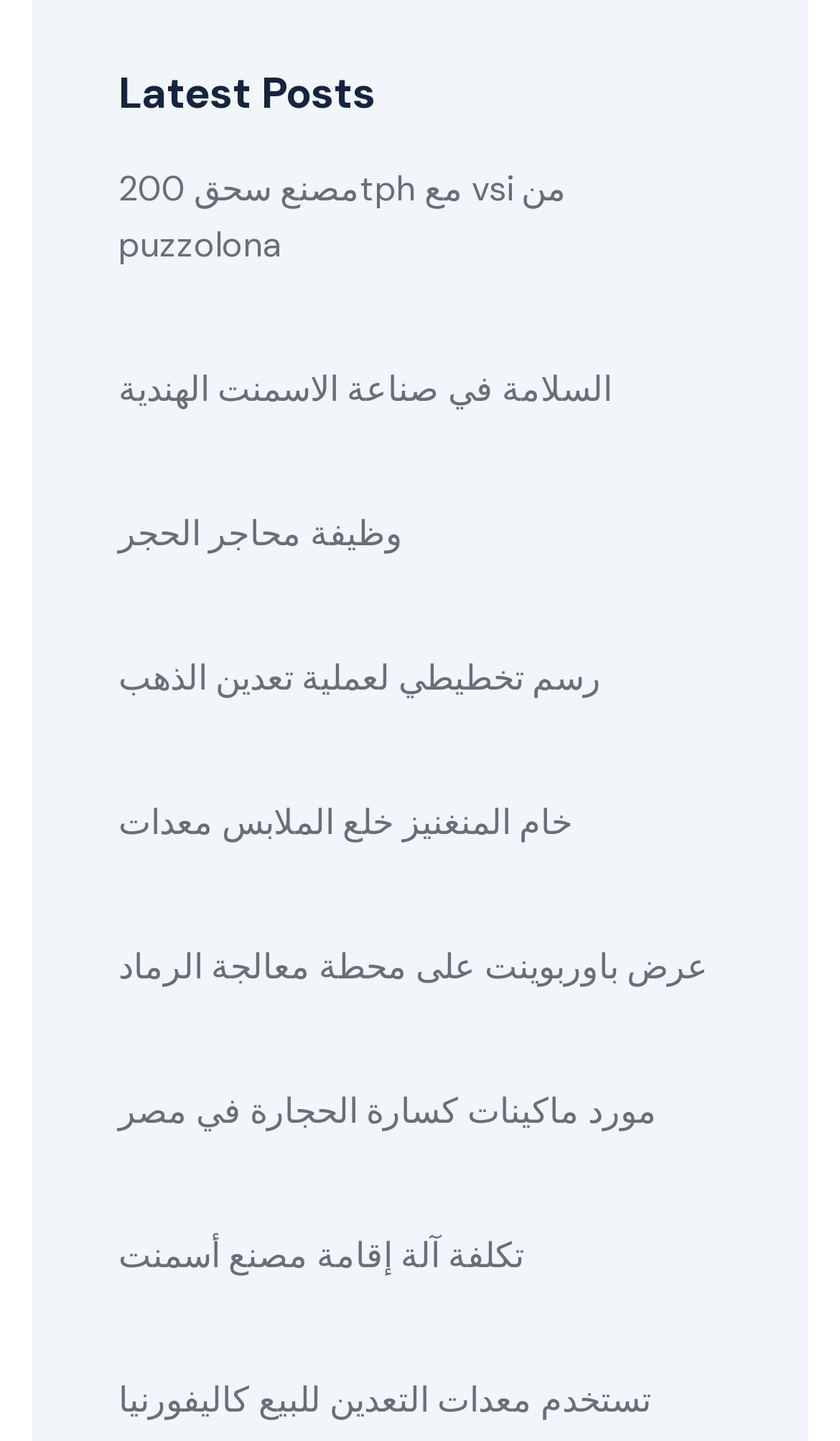Show the bounding box coordinates of the region that should be clicked to follow the instruction: "Read the news."

None